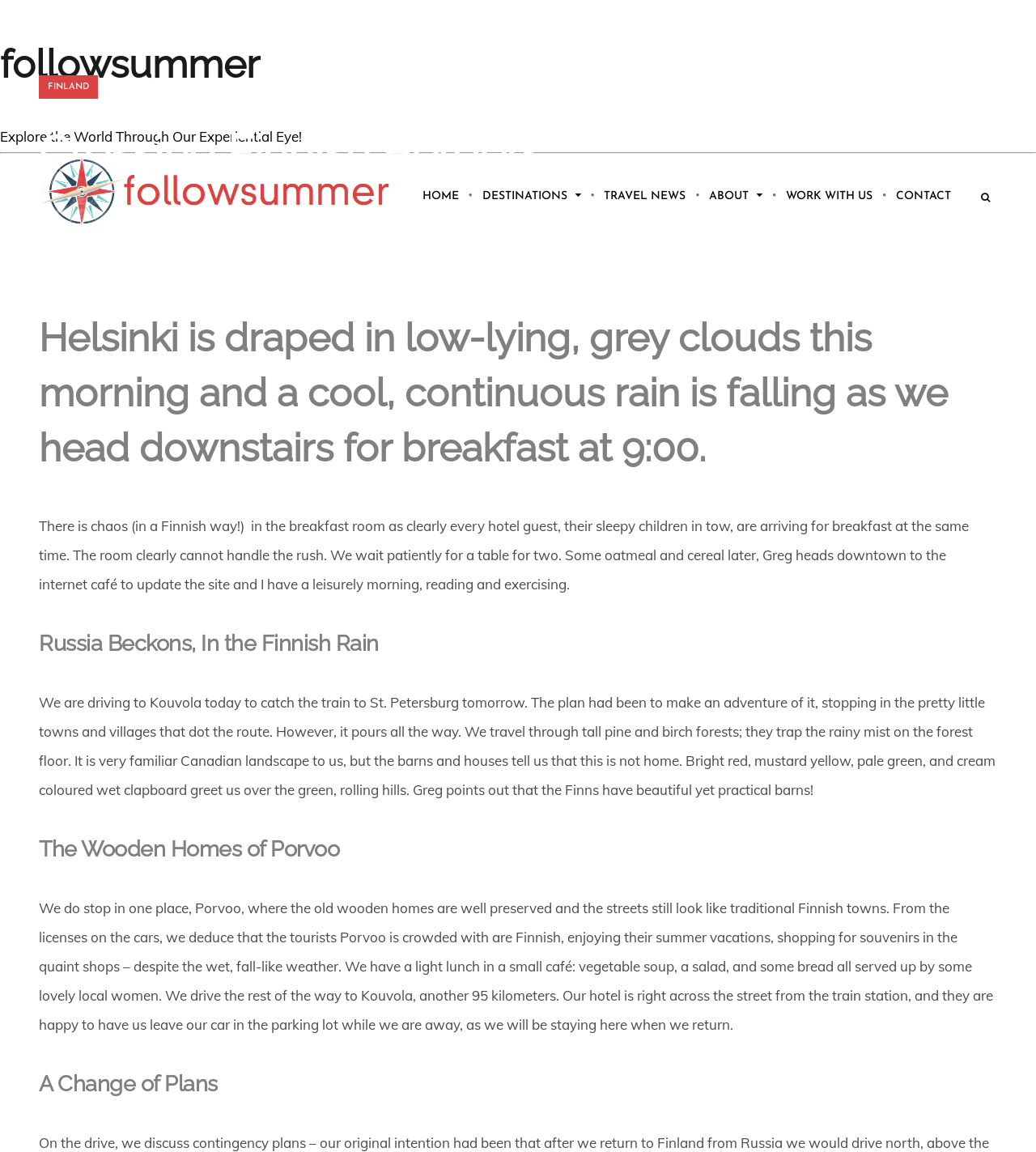How many links are in the navigation menu? From the image, respond with a single word or brief phrase.

6